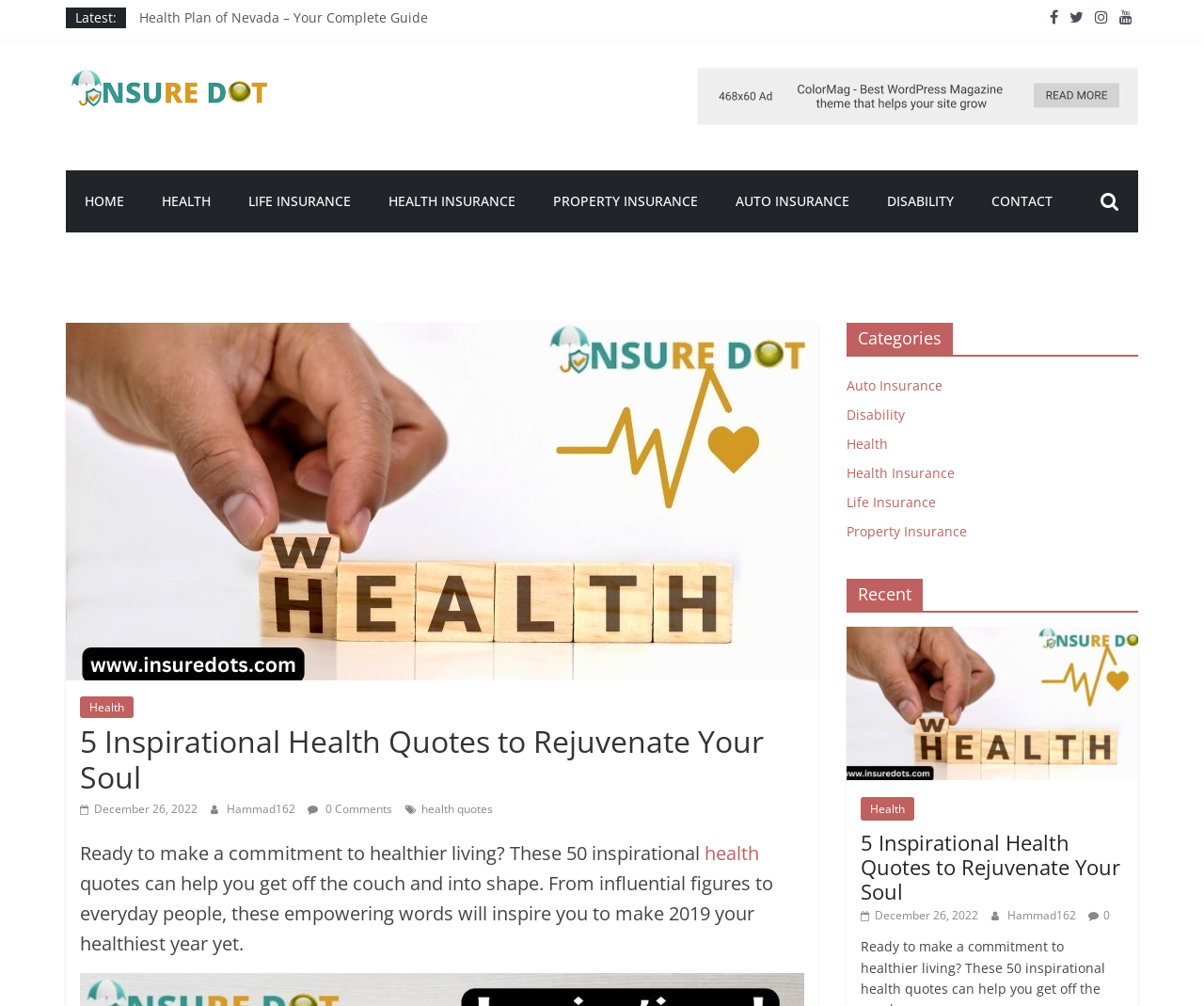Can you specify the bounding box coordinates of the area that needs to be clicked to fulfill the following instruction: "Check the date of the '5 Inspirational Health Quotes to Rejuvenate Your Soul' post"?

[0.715, 0.902, 0.812, 0.918]